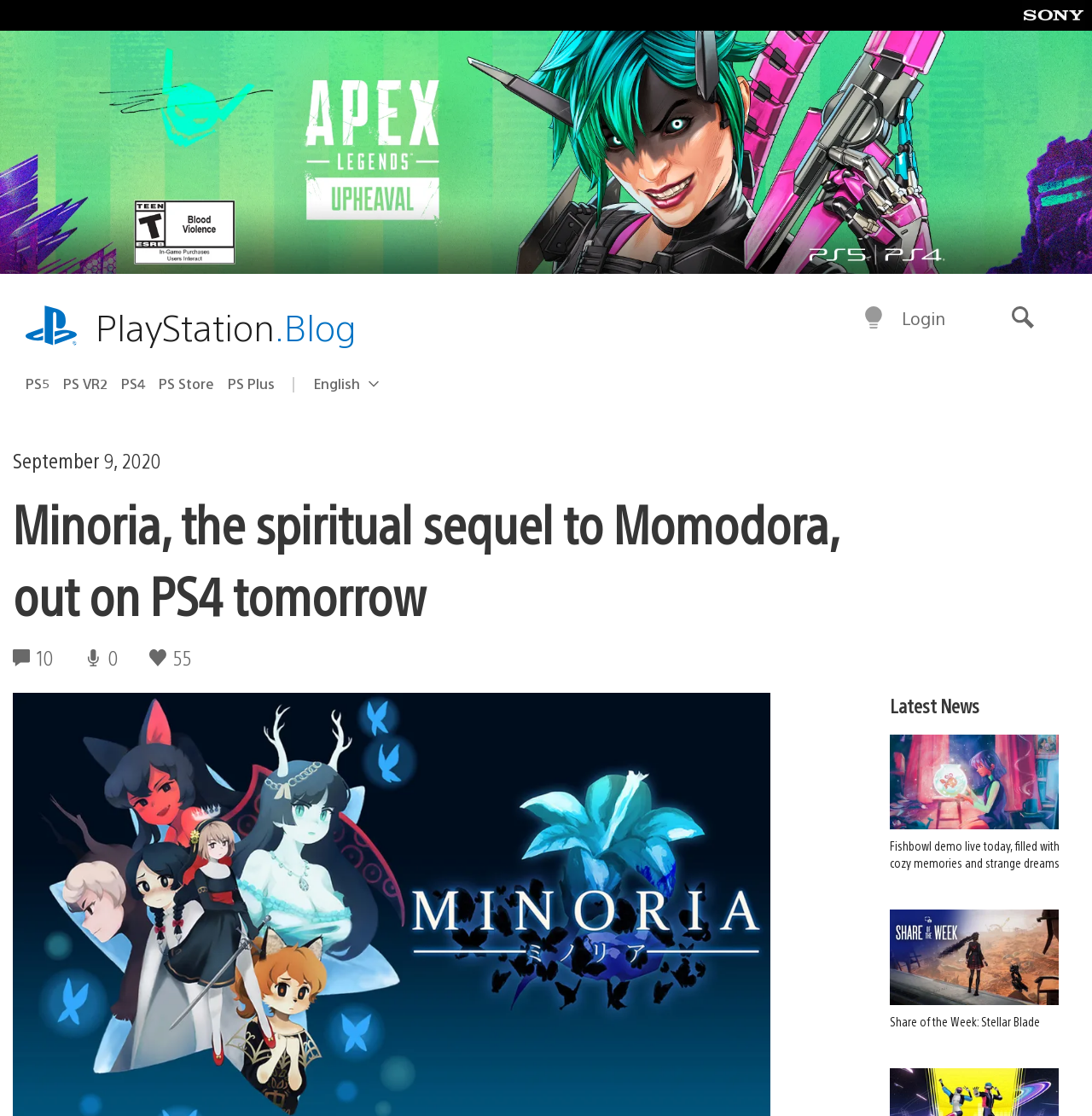What is the date of the article?
Please answer the question with a single word or phrase, referencing the image.

September 9, 2020